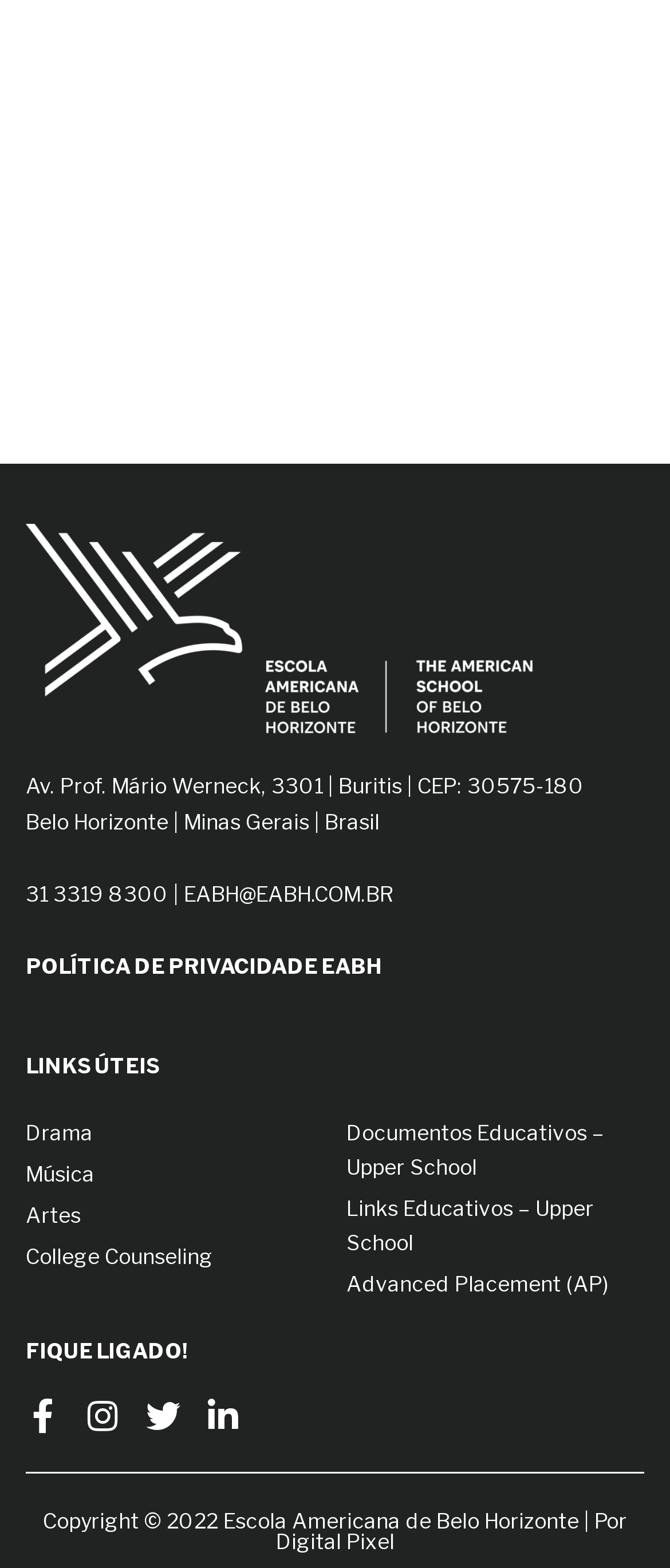Please indicate the bounding box coordinates for the clickable area to complete the following task: "check the privacy policy". The coordinates should be specified as four float numbers between 0 and 1, i.e., [left, top, right, bottom].

[0.038, 0.608, 0.569, 0.624]